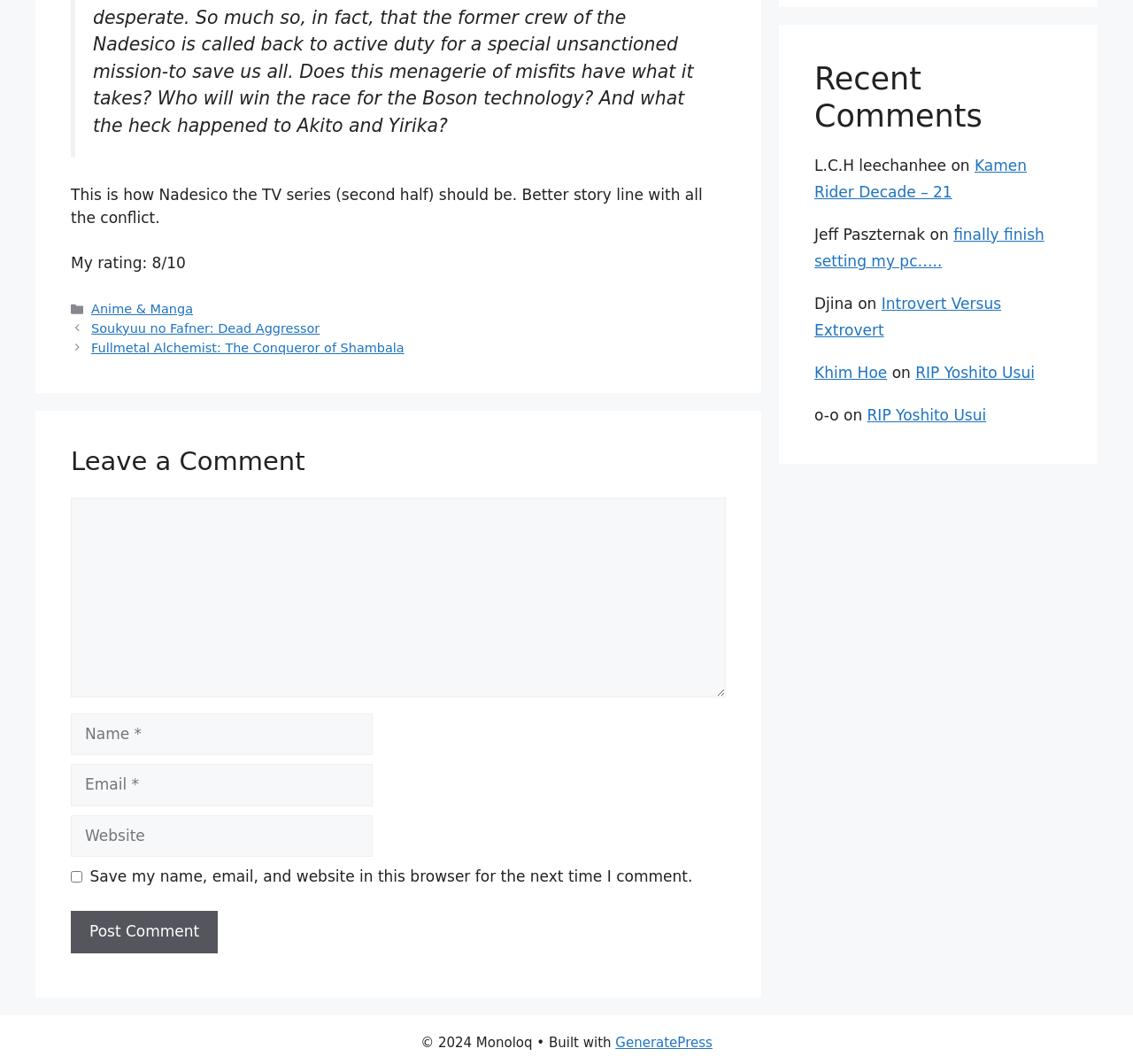Determine the bounding box coordinates for the HTML element mentioned in the following description: "GeneratePress". The coordinates should be a list of four floats ranging from 0 to 1, represented as [left, top, right, bottom].

[0.543, 0.972, 0.629, 0.987]